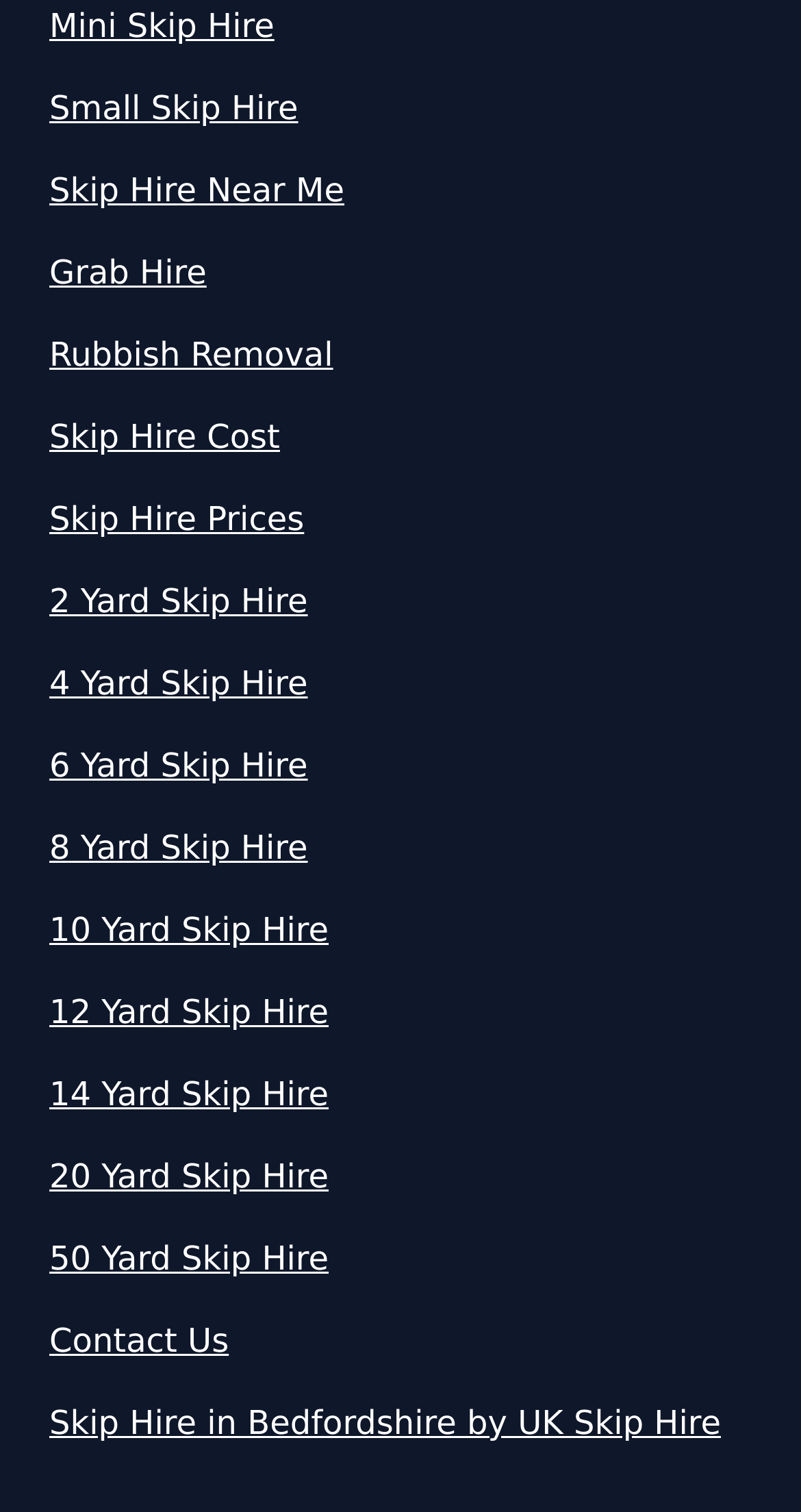Please locate the bounding box coordinates of the element's region that needs to be clicked to follow the instruction: "Contact Us". The bounding box coordinates should be provided as four float numbers between 0 and 1, i.e., [left, top, right, bottom].

[0.062, 0.871, 0.938, 0.904]